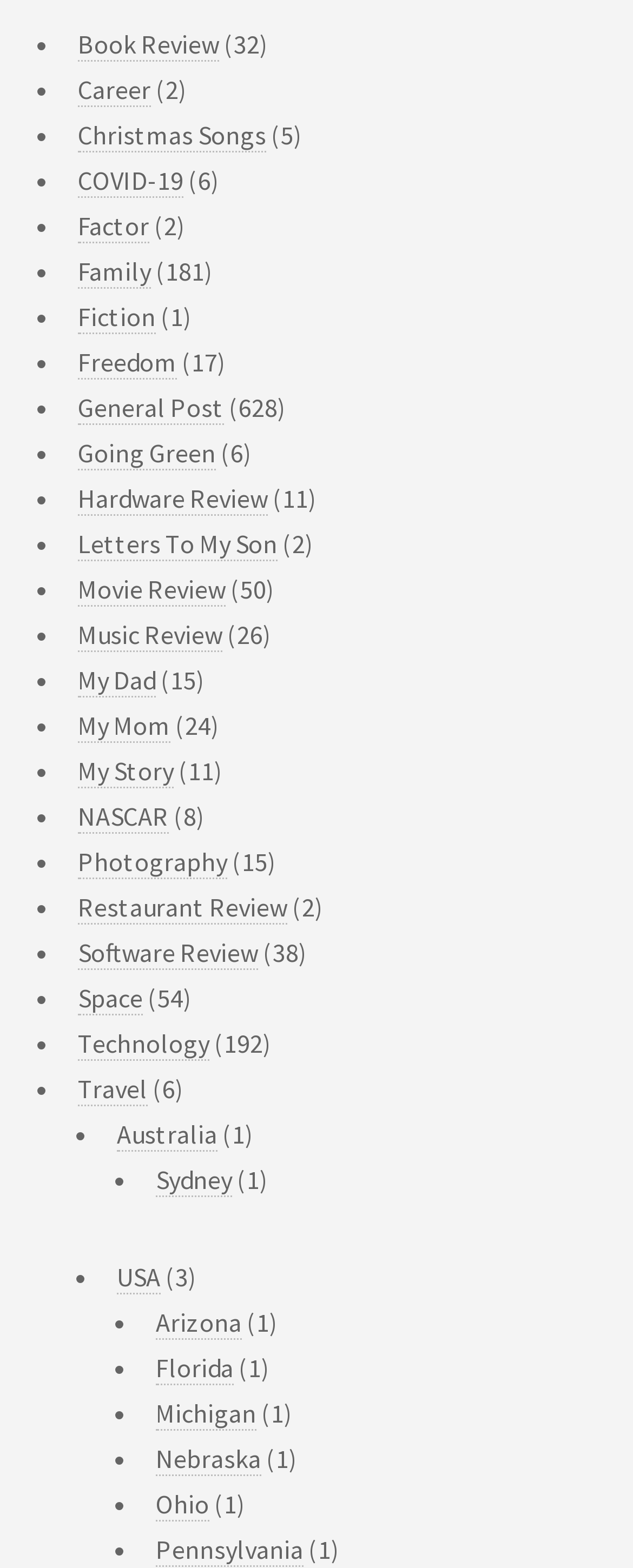How many subcategories are there under 'Australia'?
Based on the content of the image, thoroughly explain and answer the question.

I found the link 'Australia' and looked for any subcategories listed underneath. There is one subcategory, 'Sydney', listed under 'Australia'.